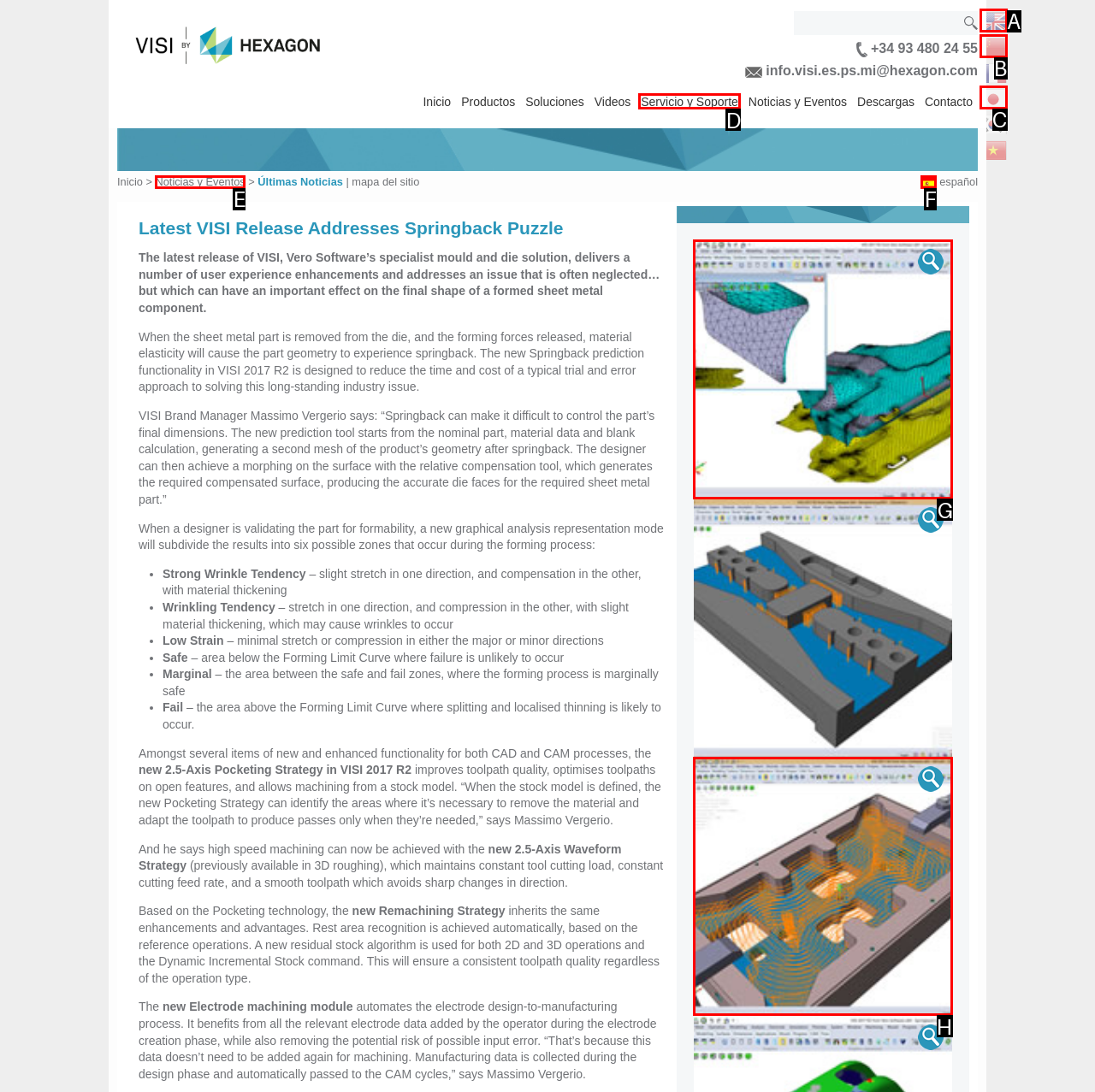Determine which option should be clicked to carry out this task: read about VISI CAD/CAM 2017 R2 - Springback
State the letter of the correct choice from the provided options.

G